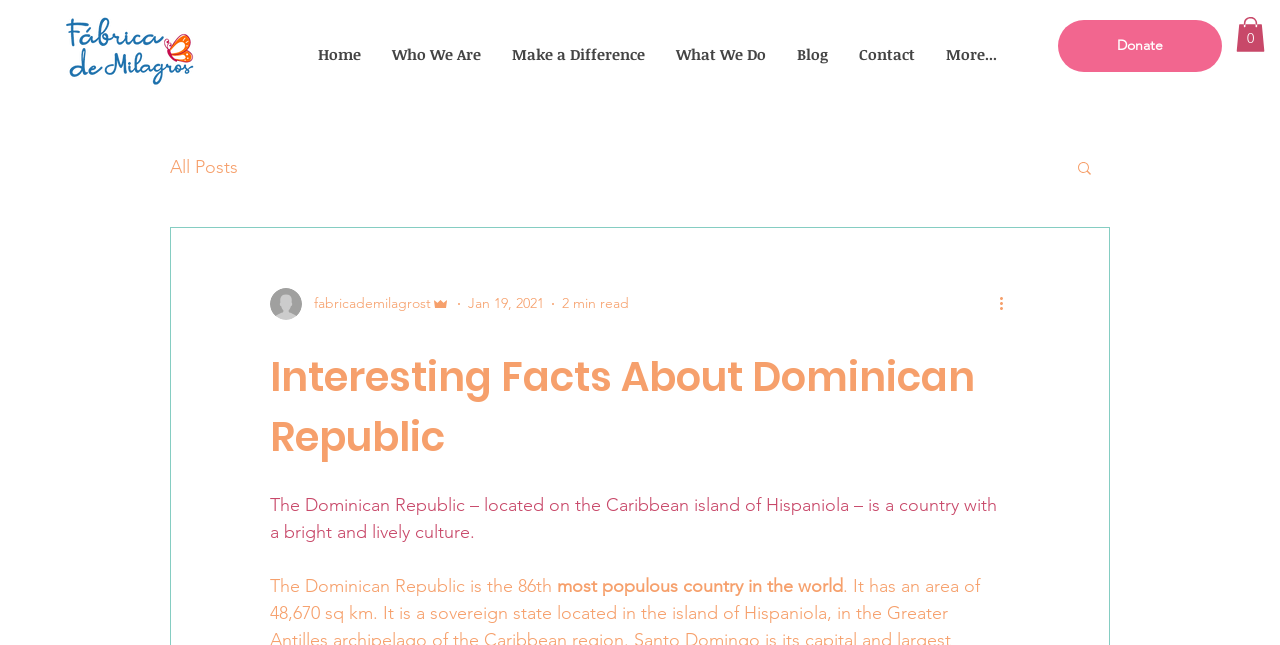Please answer the following question using a single word or phrase: 
What is the author's role in the blog post?

Admin